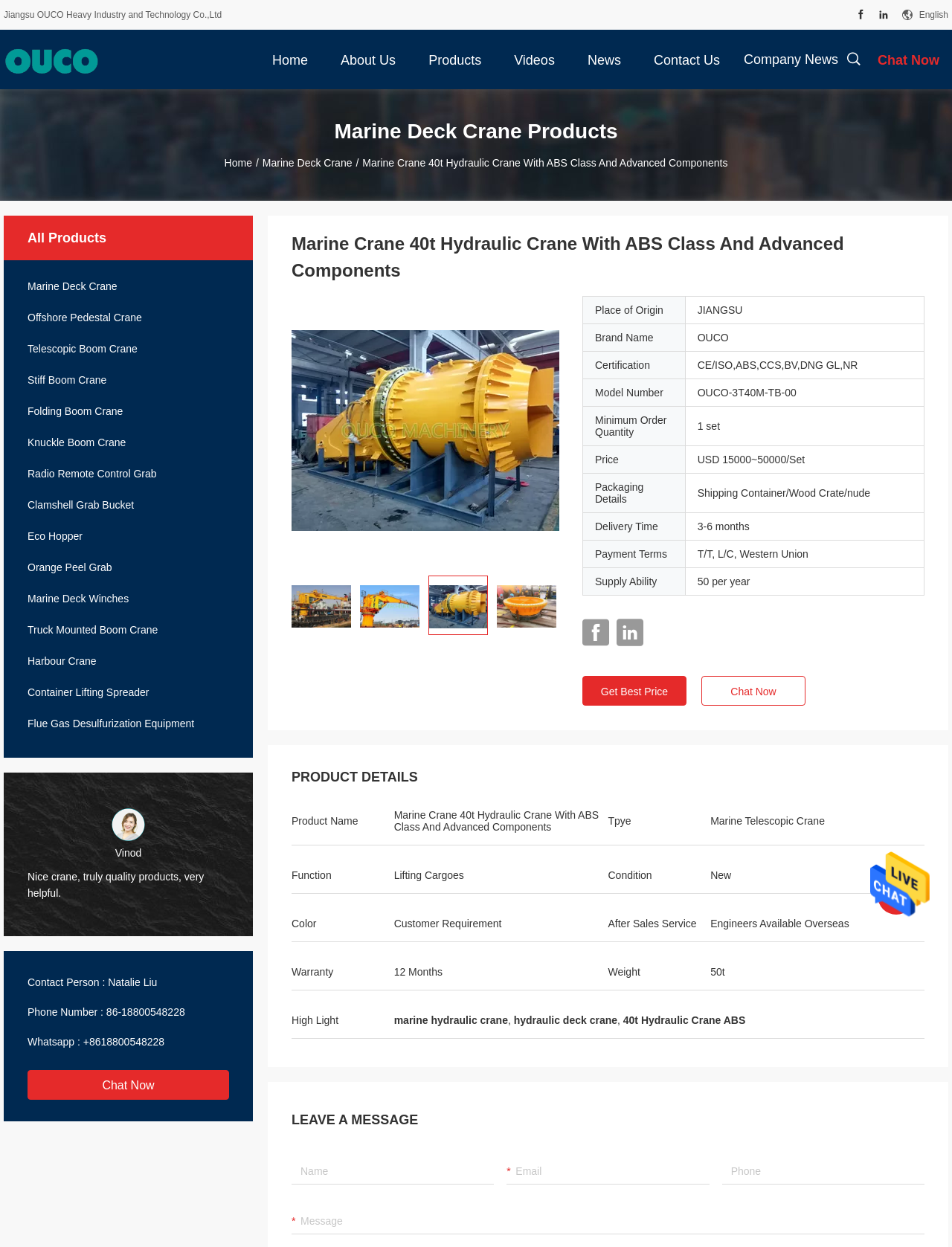Determine the bounding box coordinates of the region that needs to be clicked to achieve the task: "Click the 'Chat Now' button".

[0.912, 0.024, 0.996, 0.072]